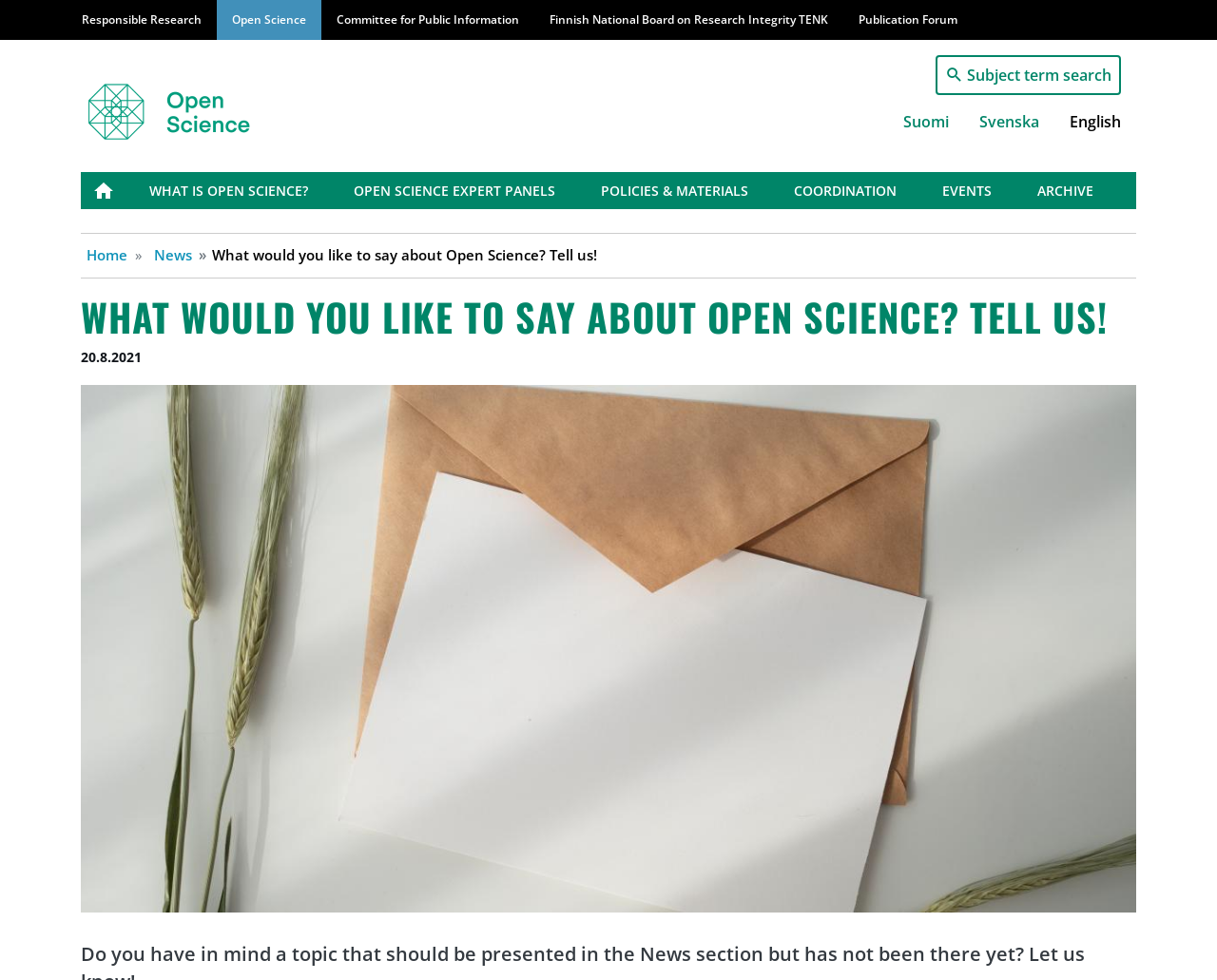What is the main navigation category?
Refer to the image and answer the question using a single word or phrase.

Responsible Research, Open Science, etc.